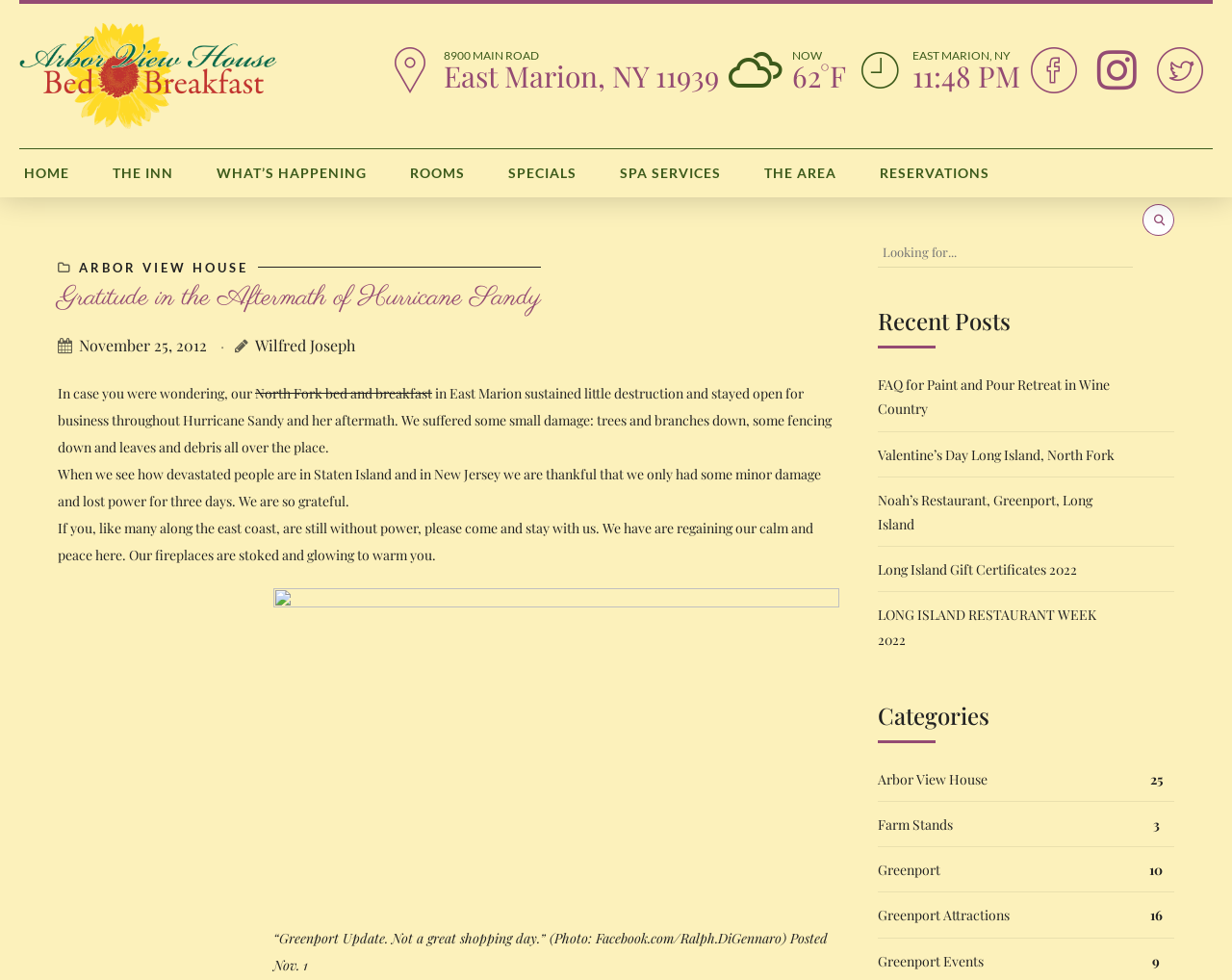Please analyze the image and provide a thorough answer to the question:
What is the name of the author of the blog post?

In the blog post section, I found a link element with the text 'Wilfred Joseph' which is likely the name of the author of the blog post.